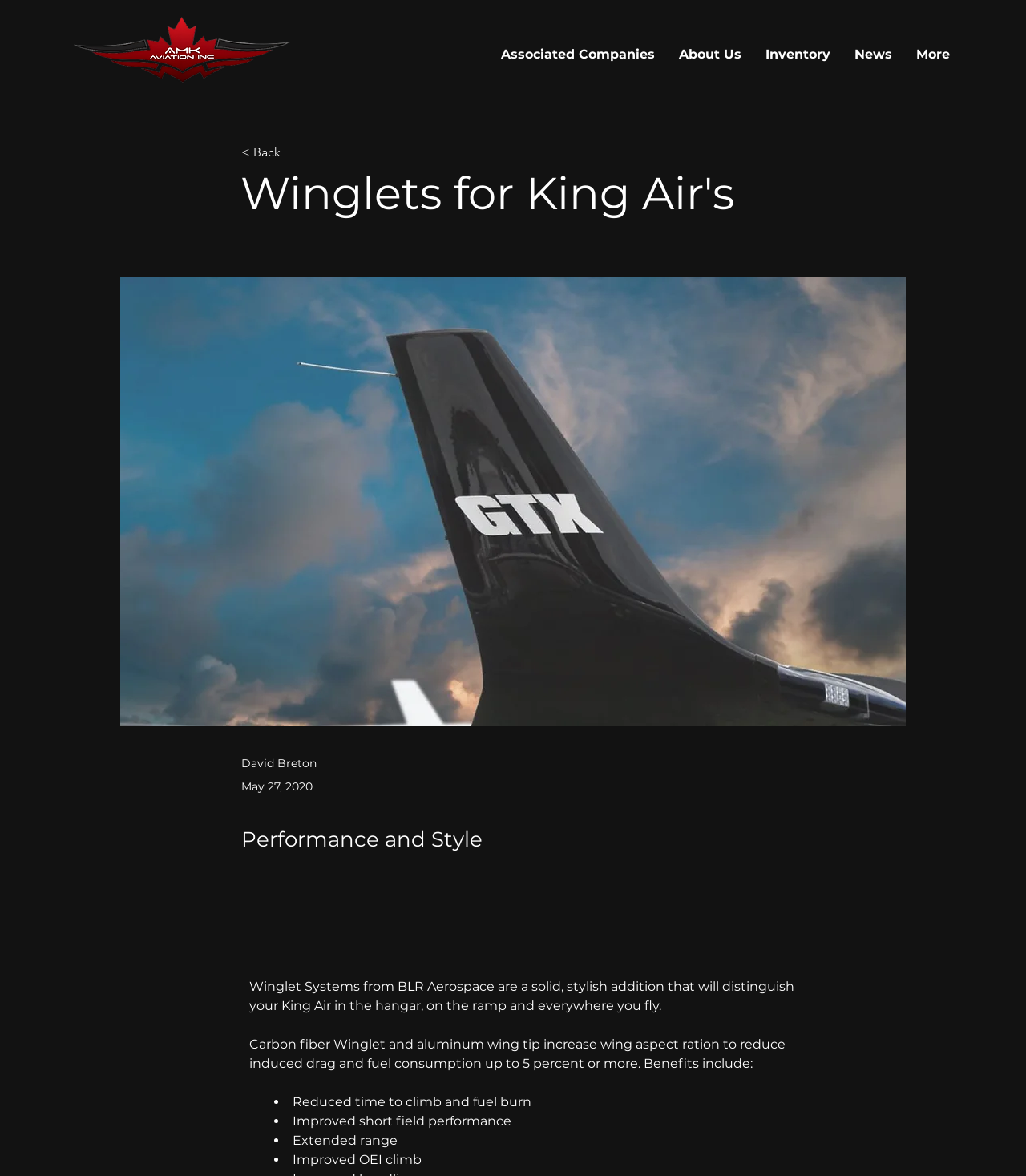Determine the bounding box coordinates for the HTML element described here: "< Back".

[0.235, 0.12, 0.338, 0.14]